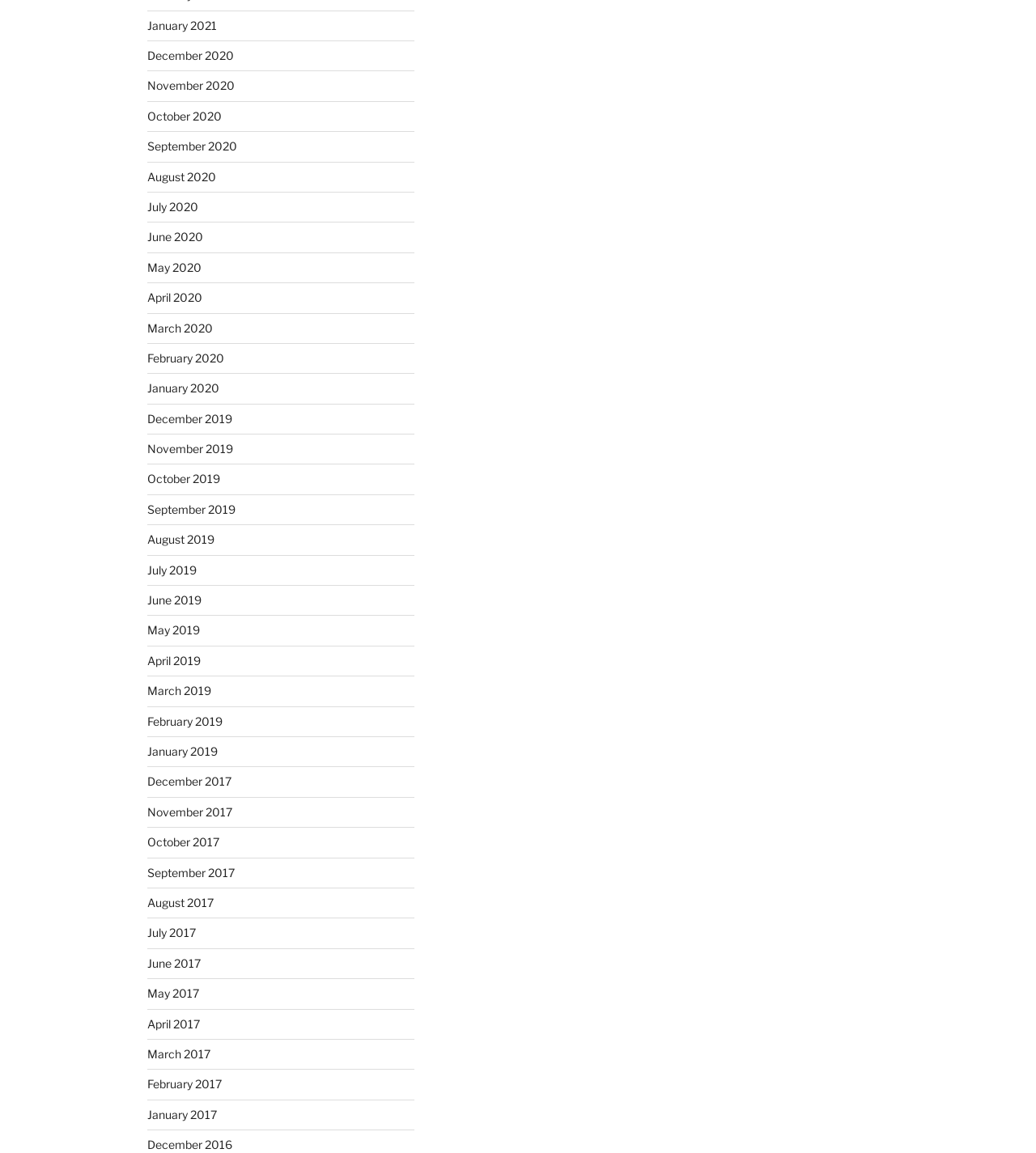What is the month listed just above August 2019?
Refer to the image and provide a one-word or short phrase answer.

July 2019